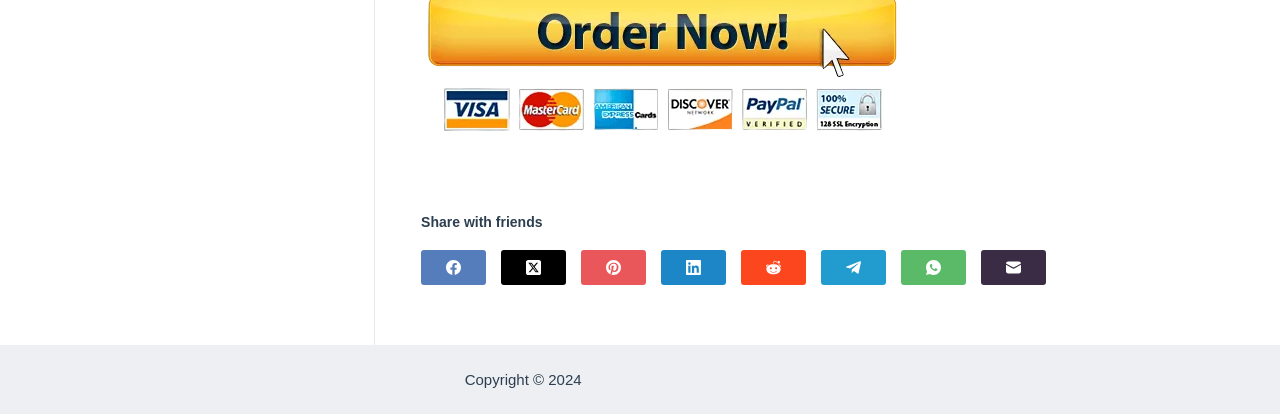Show the bounding box coordinates for the element that needs to be clicked to execute the following instruction: "share on Facebook". Provide the coordinates in the form of four float numbers between 0 and 1, i.e., [left, top, right, bottom].

[0.329, 0.603, 0.38, 0.687]